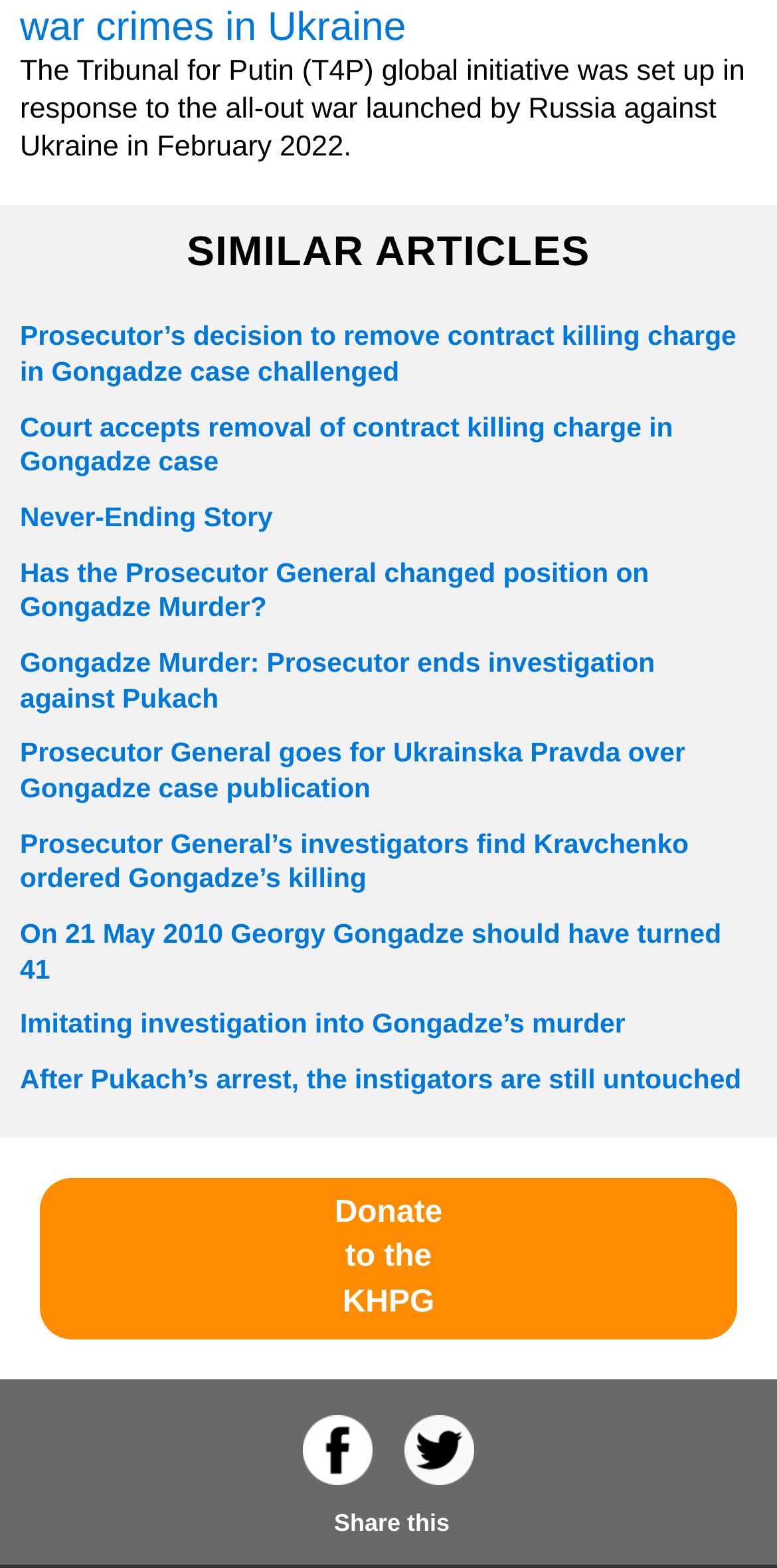Please identify the bounding box coordinates of the element's region that should be clicked to execute the following instruction: "Share this on Twitter". The bounding box coordinates must be four float numbers between 0 and 1, i.e., [left, top, right, bottom].

[0.5, 0.915, 0.631, 0.933]